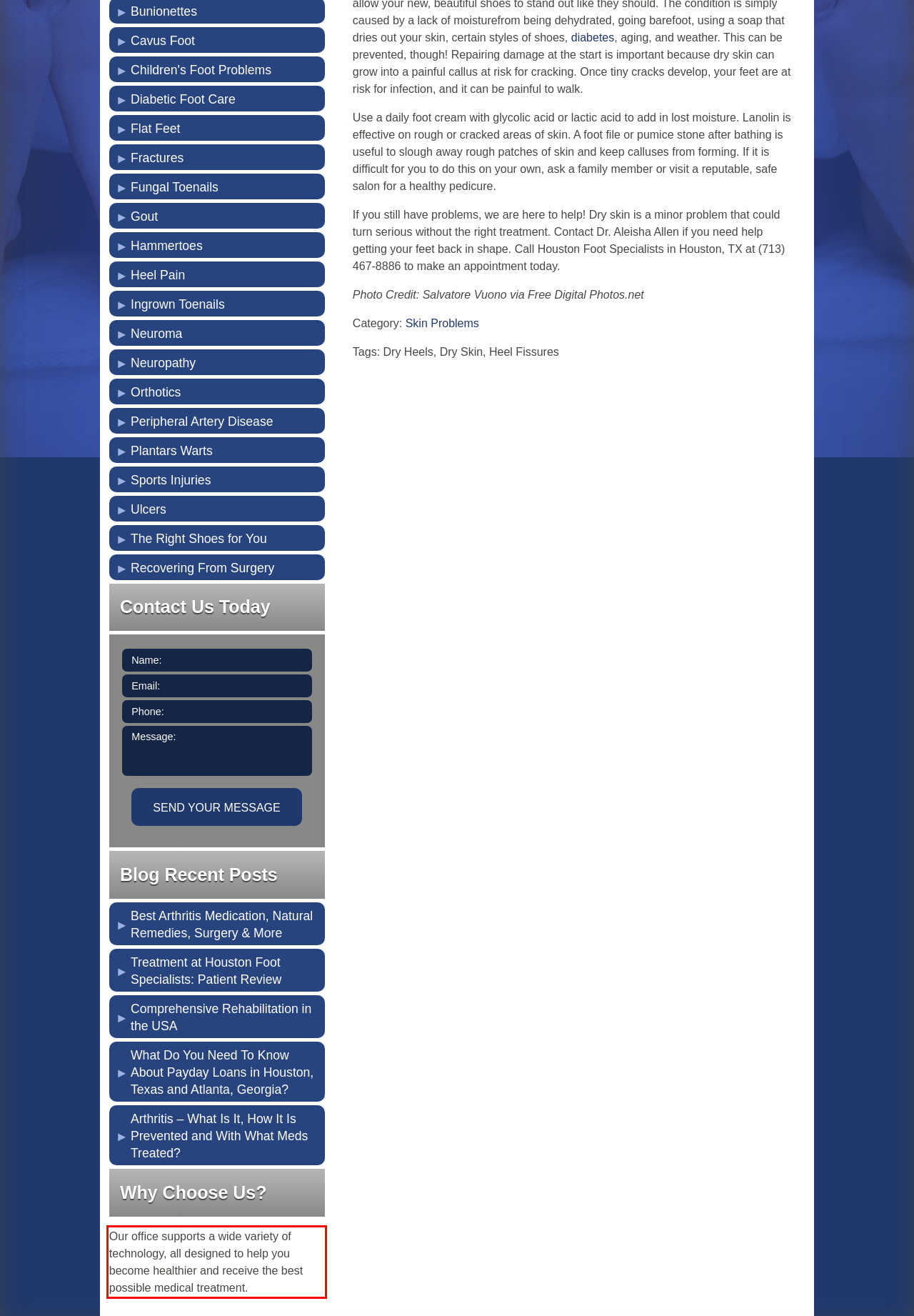Please identify the text within the red rectangular bounding box in the provided webpage screenshot.

Our office supports a wide variety of technology, all designed to help you become healthier and receive the best possible medical treatment.